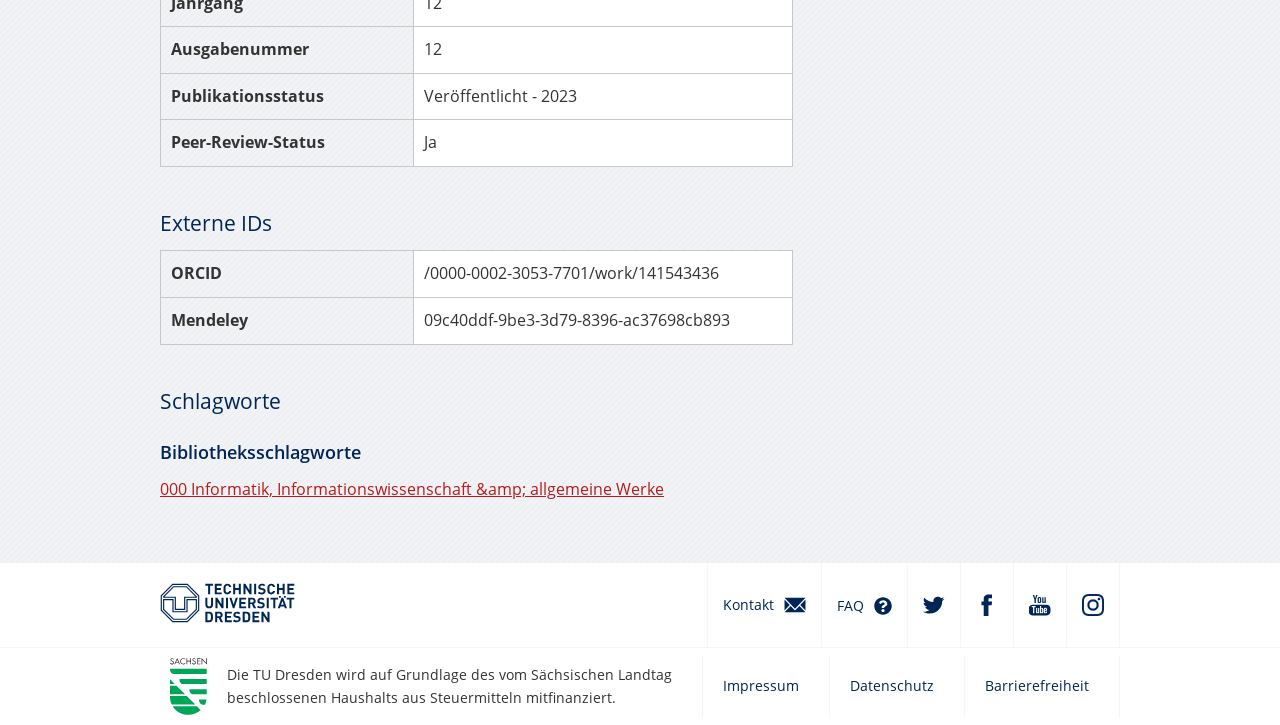Please locate the bounding box coordinates for the element that should be clicked to achieve the following instruction: "Contact the university". Ensure the coordinates are given as four float numbers between 0 and 1, i.e., [left, top, right, bottom].

[0.552, 0.776, 0.641, 0.892]